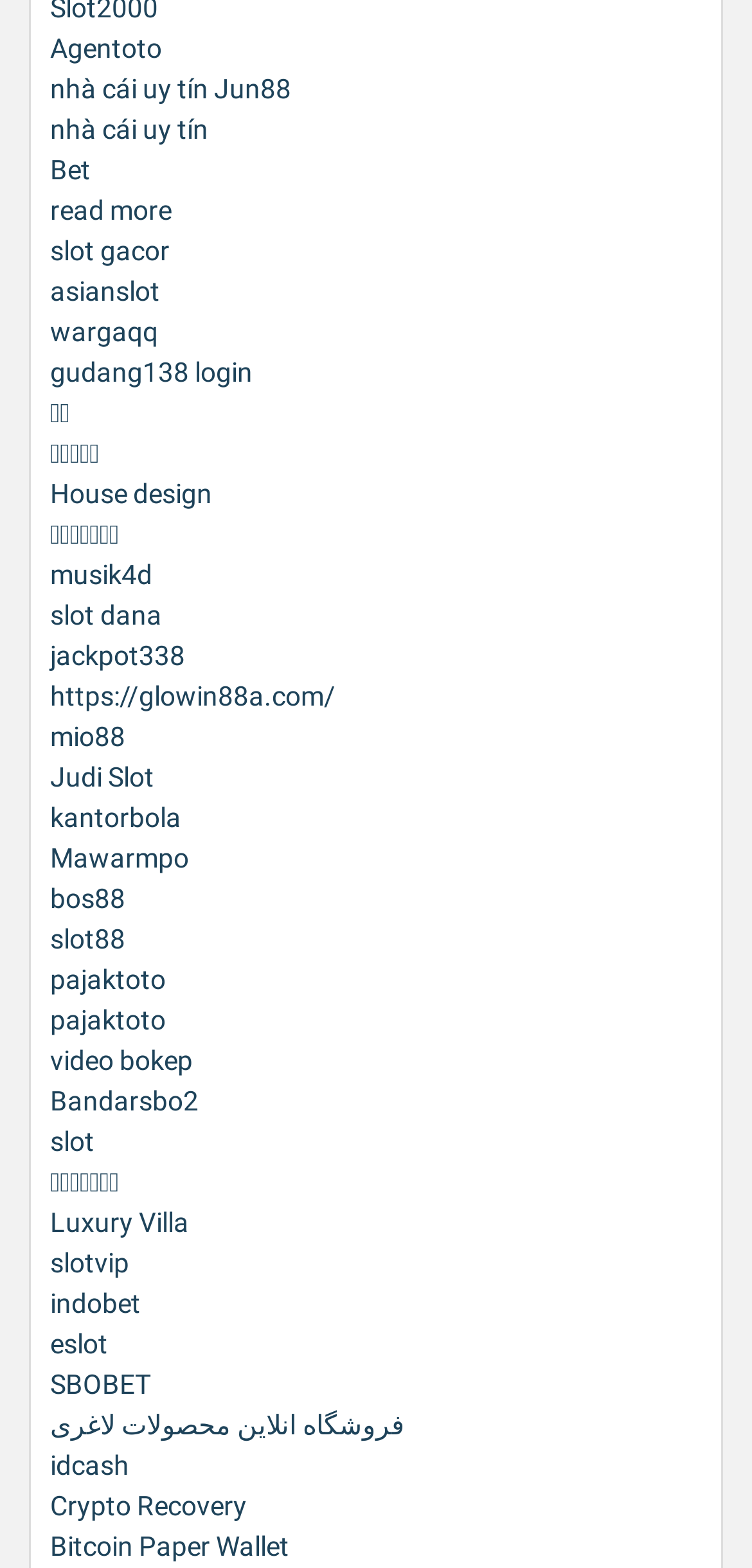Use a single word or phrase to answer the question:
Is there a link to a cryptocurrency-related website?

Yes